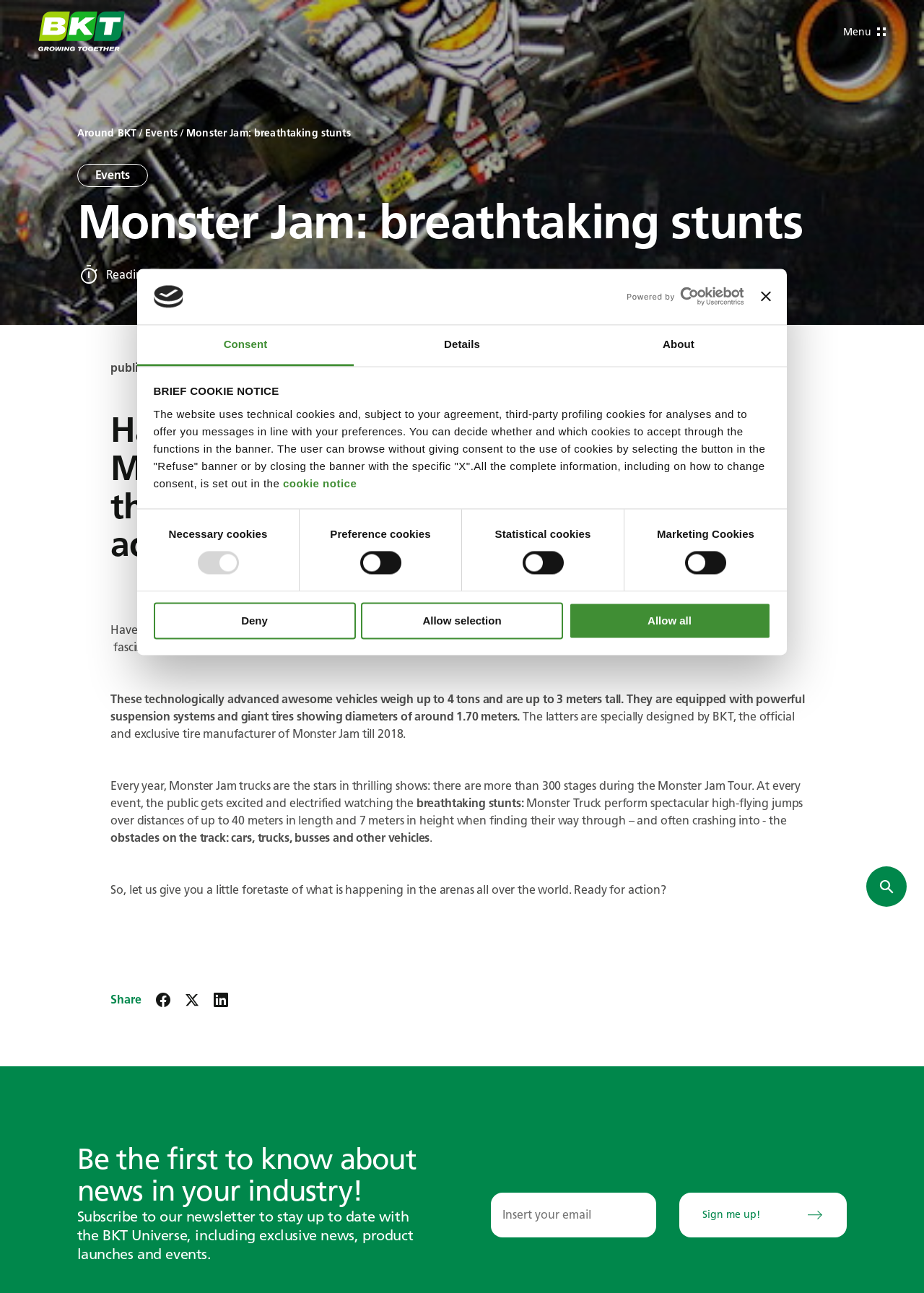Please provide the bounding box coordinates for the element that needs to be clicked to perform the instruction: "Select the 'Details' tab". The coordinates must consist of four float numbers between 0 and 1, formatted as [left, top, right, bottom].

[0.383, 0.251, 0.617, 0.283]